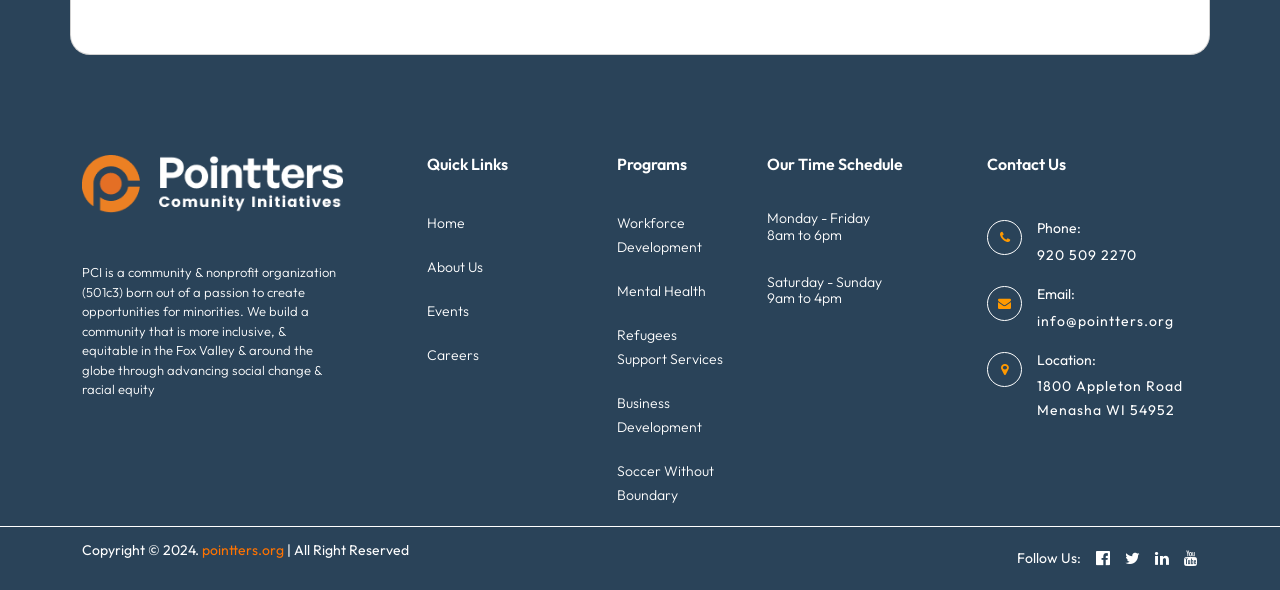Reply to the question with a brief word or phrase: What is the location of PCI?

1800 Appleton Road Menasha WI 54952